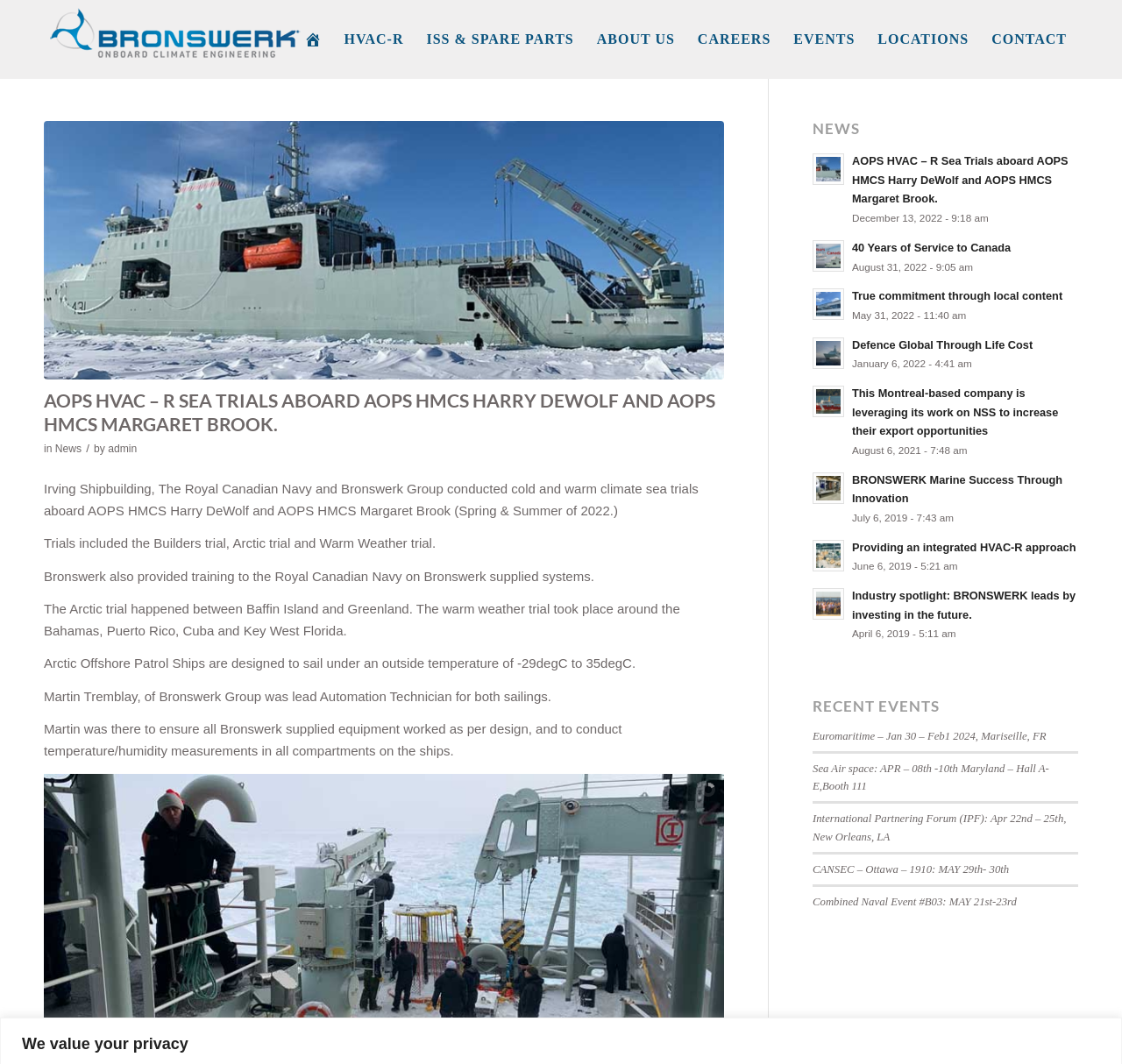Specify the bounding box coordinates of the area to click in order to execute this command: 'View the 'NEWS' section'. The coordinates should consist of four float numbers ranging from 0 to 1, and should be formatted as [left, top, right, bottom].

[0.724, 0.114, 0.961, 0.129]